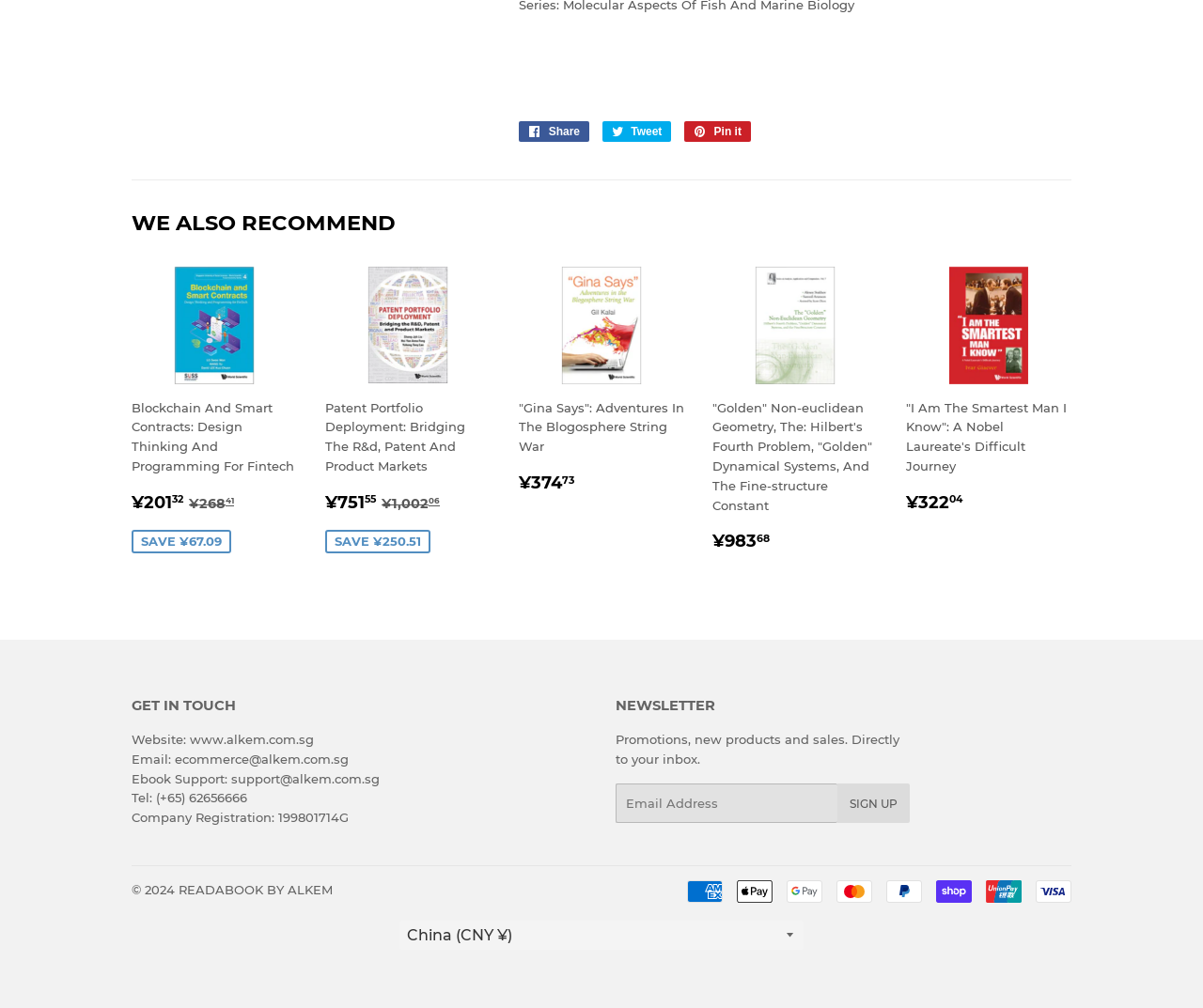Locate the bounding box coordinates of the element that should be clicked to fulfill the instruction: "Share on Facebook".

[0.431, 0.12, 0.49, 0.141]